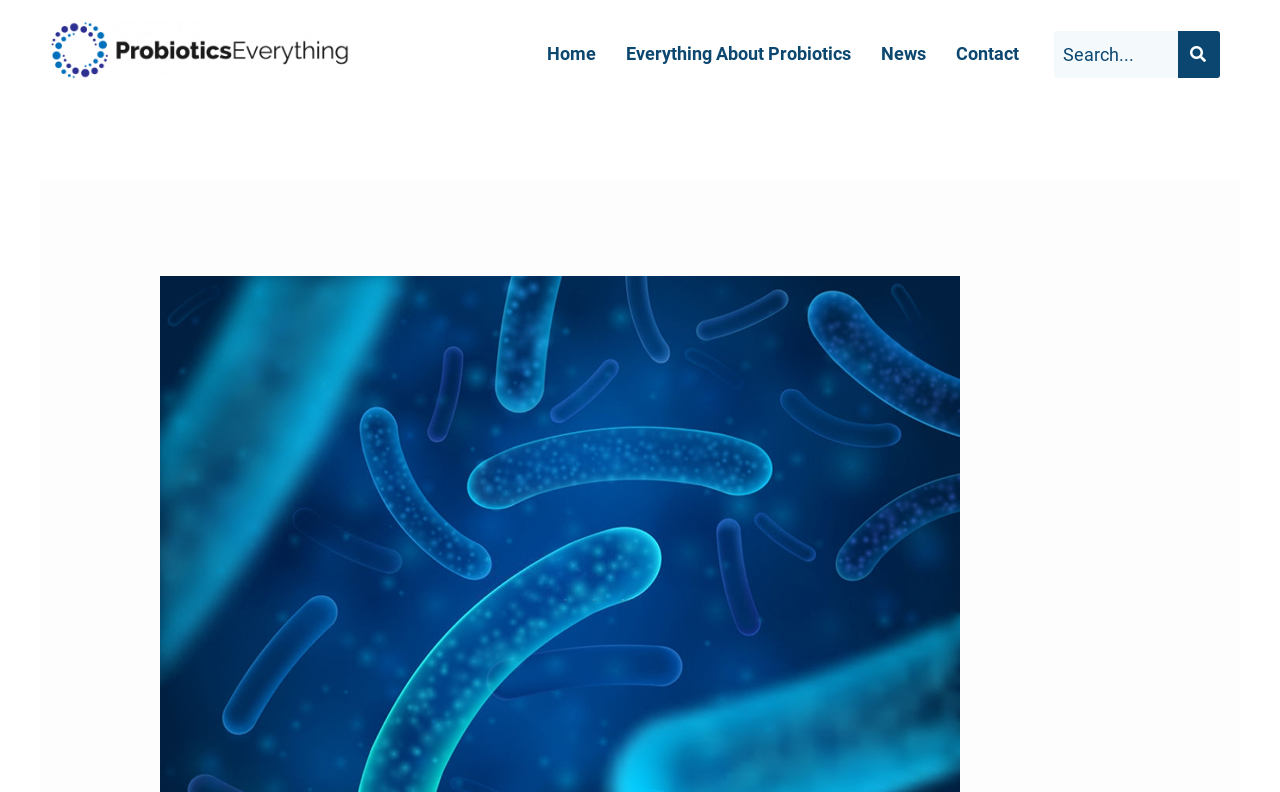What type of image is located at the top left corner?
Please provide a single word or phrase as the answer based on the screenshot.

Logo